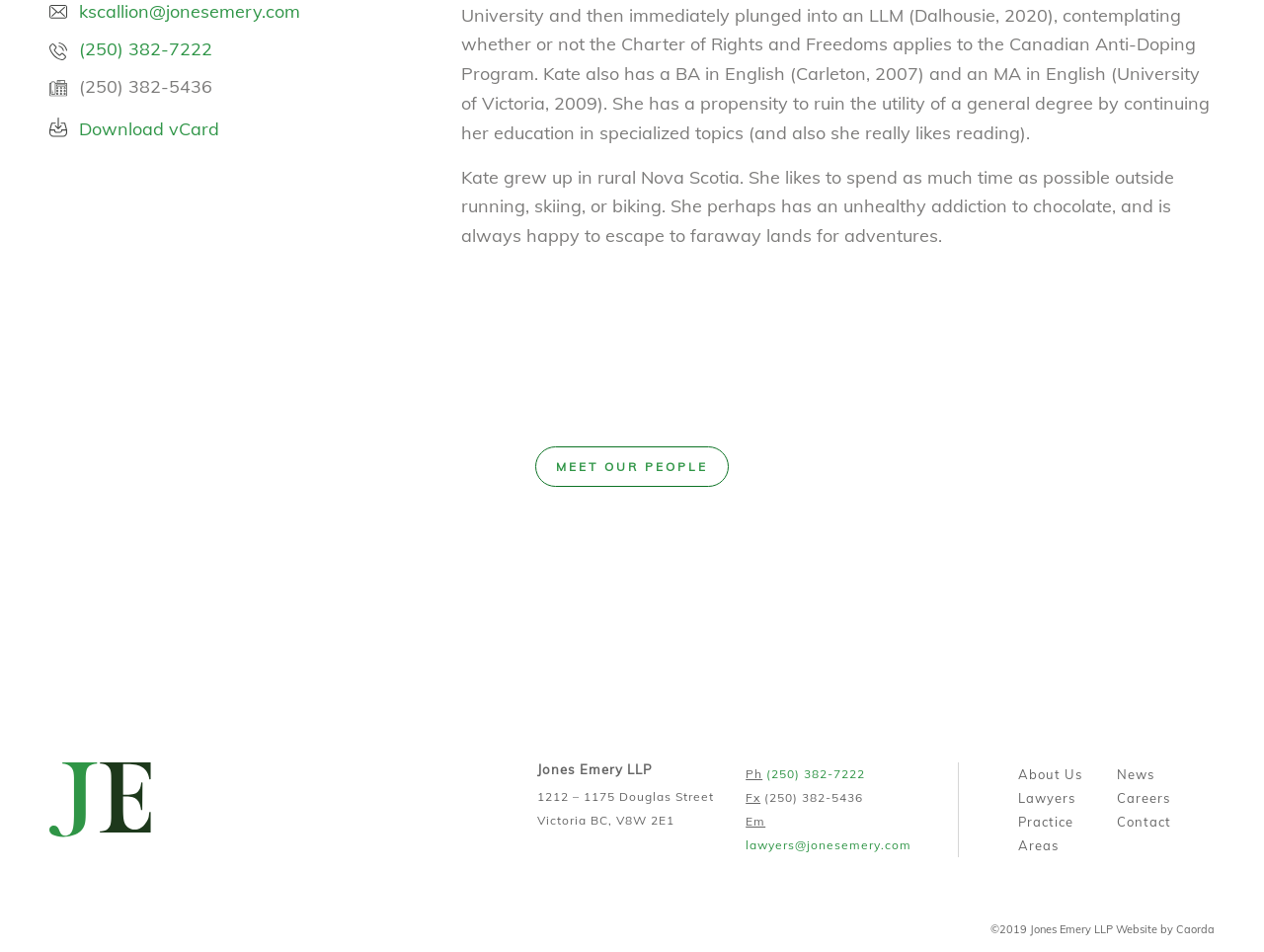Locate the bounding box coordinates of the UI element described by: "lawyers@jonesemery.com". Provide the coordinates as four float numbers between 0 and 1, formatted as [left, top, right, bottom].

[0.59, 0.88, 0.721, 0.896]